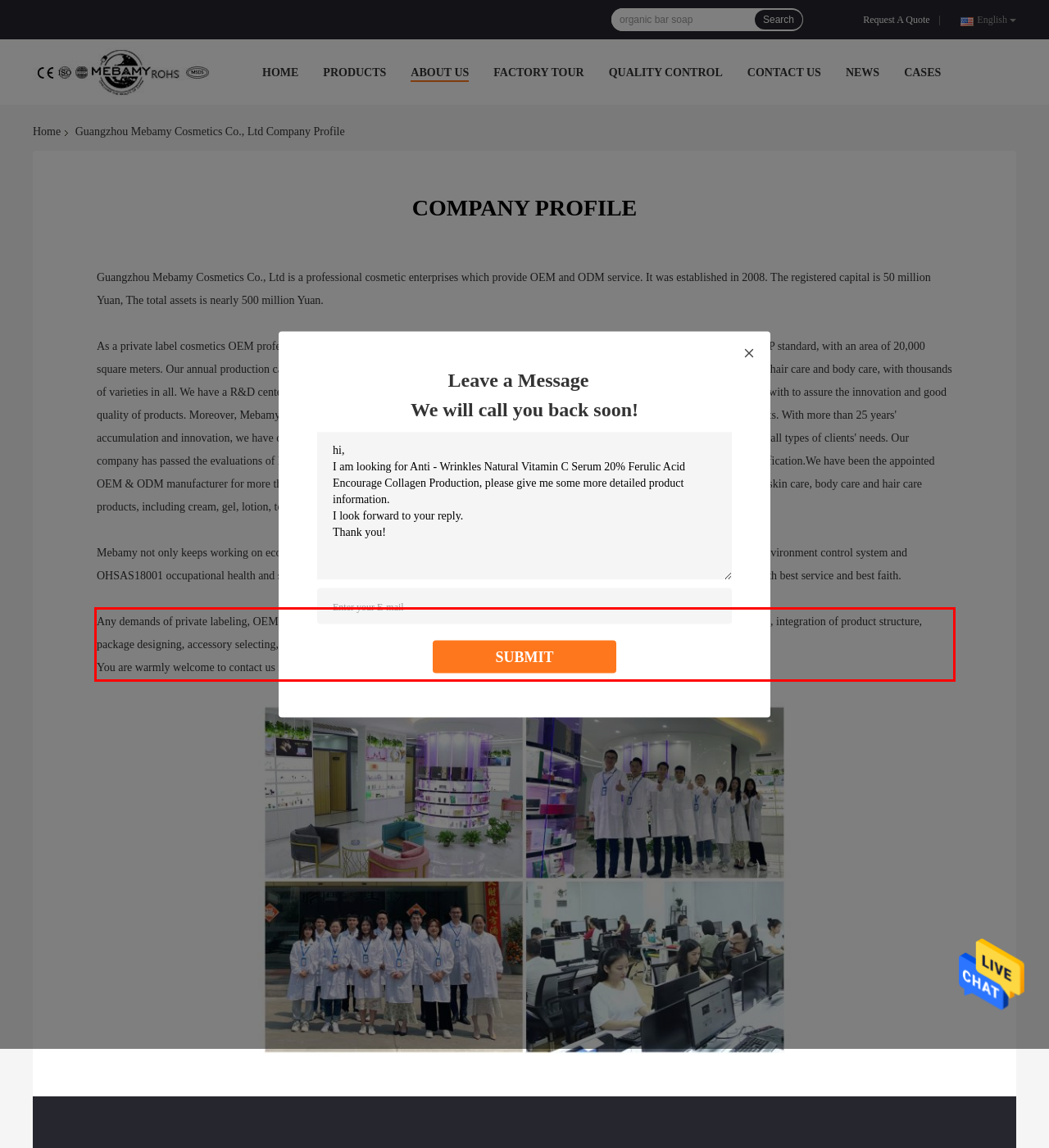You are provided with a screenshot of a webpage that includes a UI element enclosed in a red rectangle. Extract the text content inside this red rectangle.

Any demands of private labeling, OEM, semi-finished items are all very welcome. We can also provide a full set of service from brand positioning, integration of product structure, package designing, accessory selecting, product manufacturing to the planning market operation ODM. You are warmly welcome to contact us if we can help you.